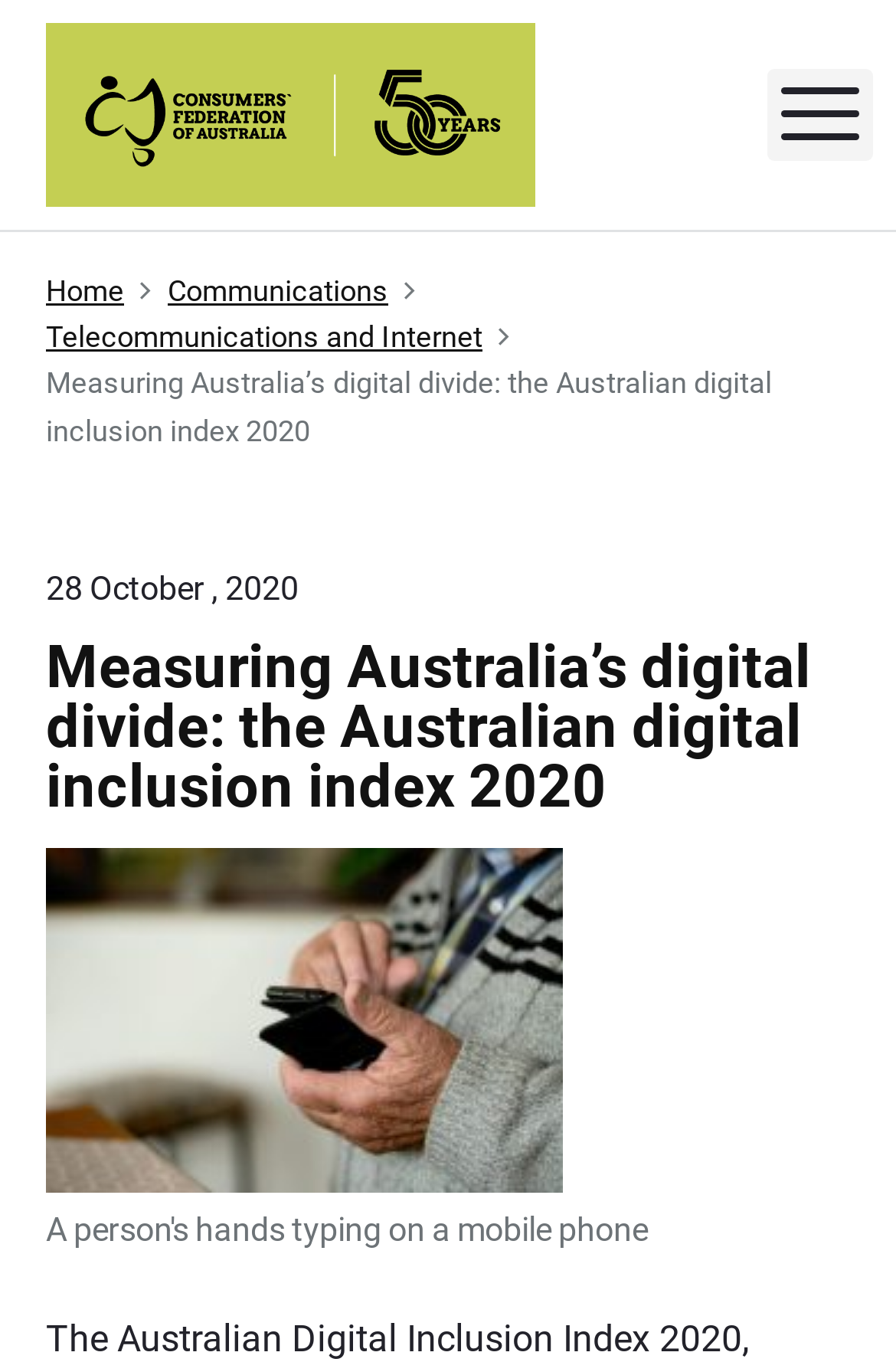Provide a thorough and detailed response to the question by examining the image: 
How many links are in the breadcrumb navigation?

I found the answer by looking at the breadcrumb navigation section, which has three links: 'Home', 'Communications', and 'Telecommunications and Internet'.